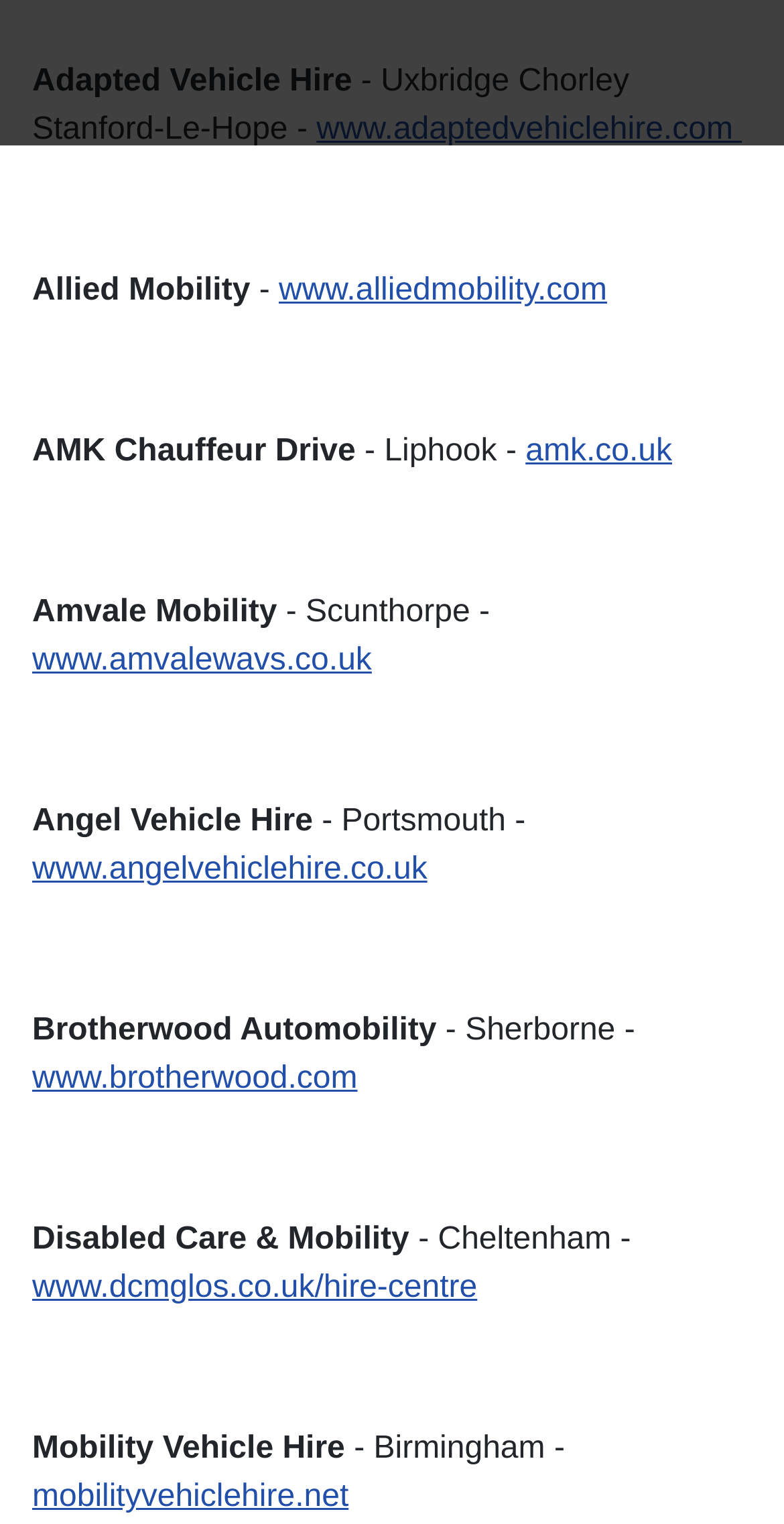Please answer the following question using a single word or phrase: 
What is the URL of AMK Chauffeur Drive?

amk.co.uk